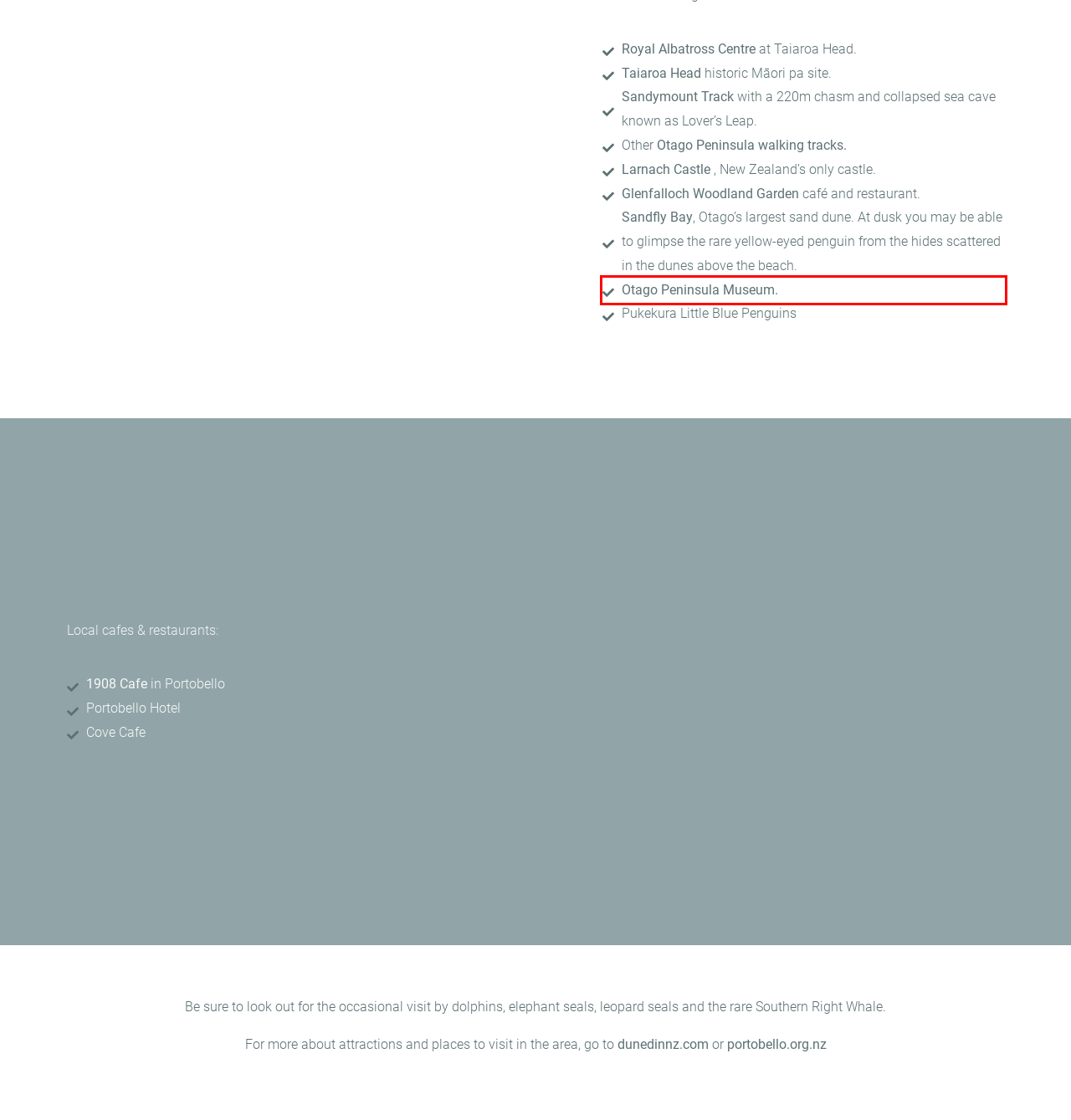You are given a screenshot of a webpage with a red rectangle bounding box. Choose the best webpage description that matches the new webpage after clicking the element in the bounding box. Here are the candidates:
A. Sandymount track network - Dunedin City Council
B. Privacy Policy - Kaimata Retreat
C. Film location - Kaimata Retreat, Otago Peninsula
D. Portobello Community – Our home by the Otago Harbour
E. Ōtepoti | Dunedin New Zealand official website
F. Otago Peninsula Museum – Portobello Community
G. Peninsula Tracks - Dunedin City Council
H. Home - Larnach Castle & Gardens - New Zealand's castle, visit us in Dunedin

F